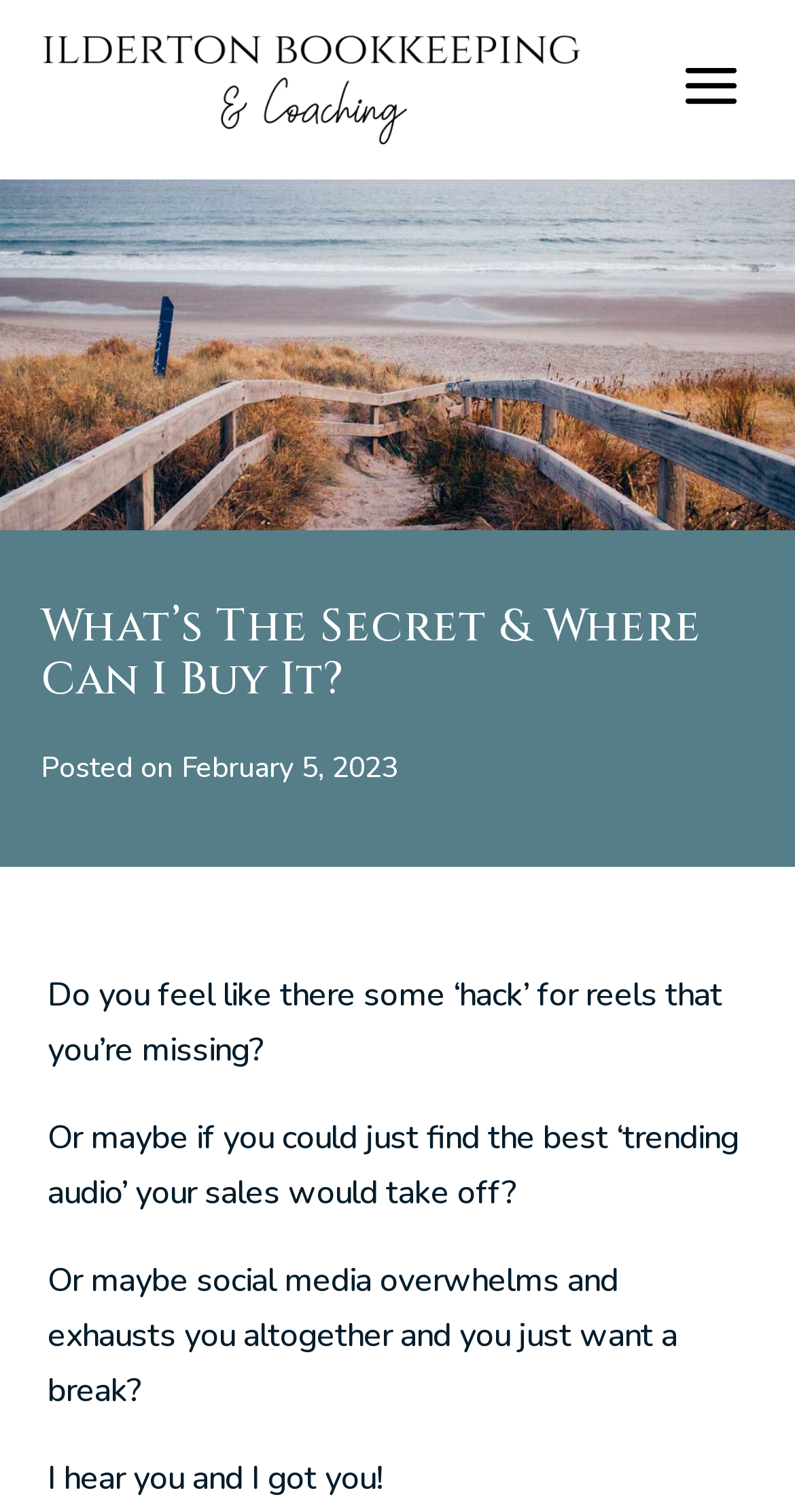Using the webpage screenshot and the element description aria-label="Menu", determine the bounding box coordinates. Specify the coordinates in the format (top-left x, top-left y, bottom-right x, bottom-right y) with values ranging from 0 to 1.

[0.797, 0.032, 0.9, 0.119]